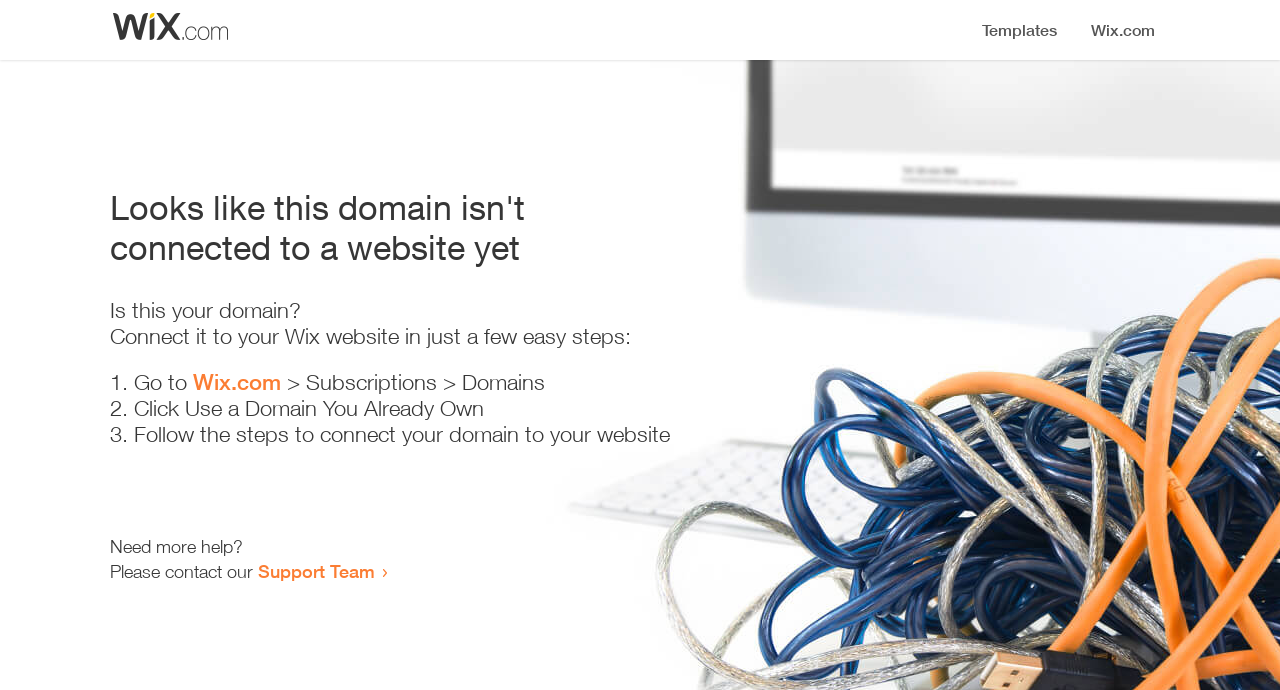Using the given description, provide the bounding box coordinates formatted as (top-left x, top-left y, bottom-right x, bottom-right y), with all values being floating point numbers between 0 and 1. Description: Wix.com

[0.151, 0.535, 0.22, 0.572]